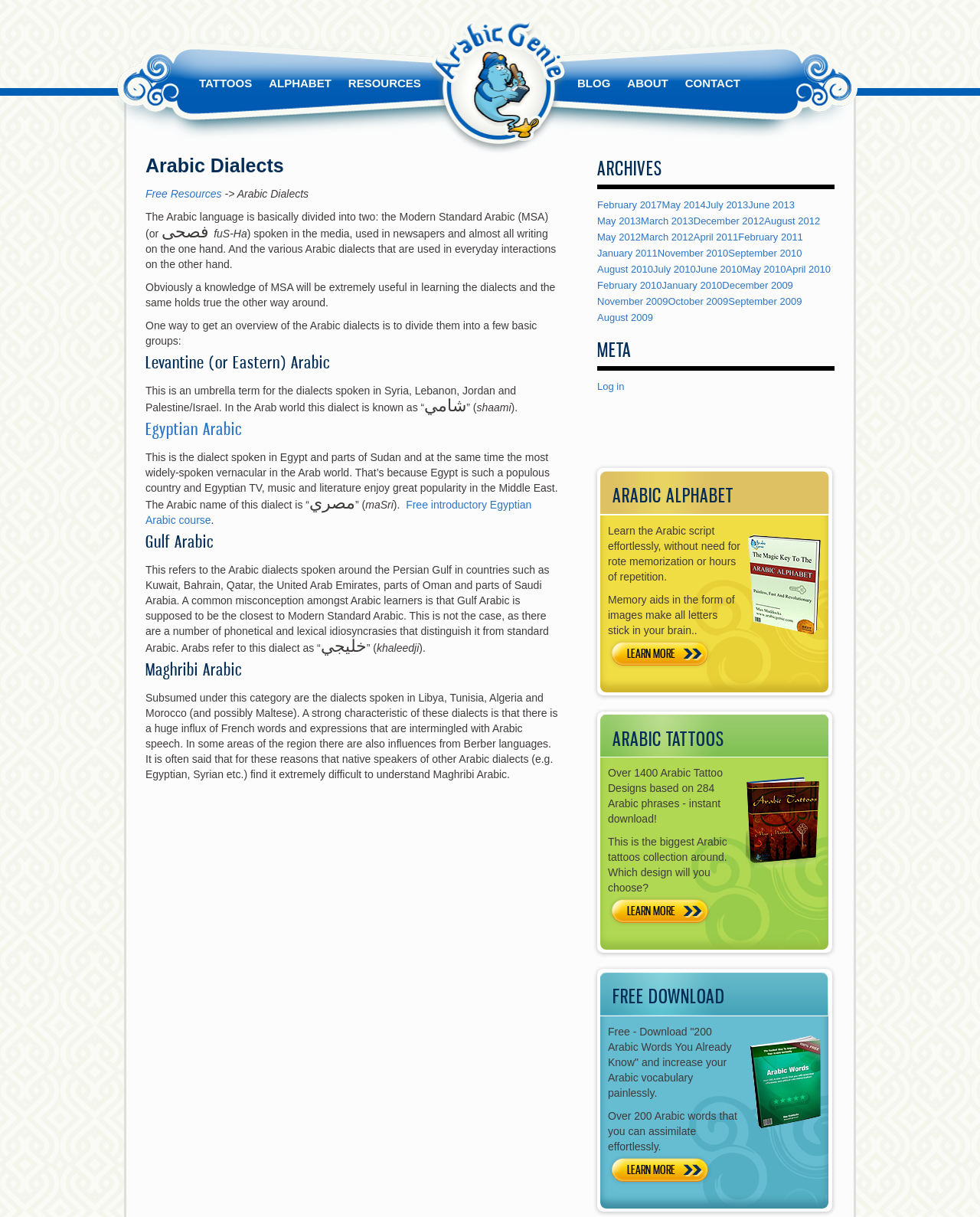Please give a succinct answer to the question in one word or phrase:
How many Arabic Tattoo Designs are available for instant download?

Over 1400